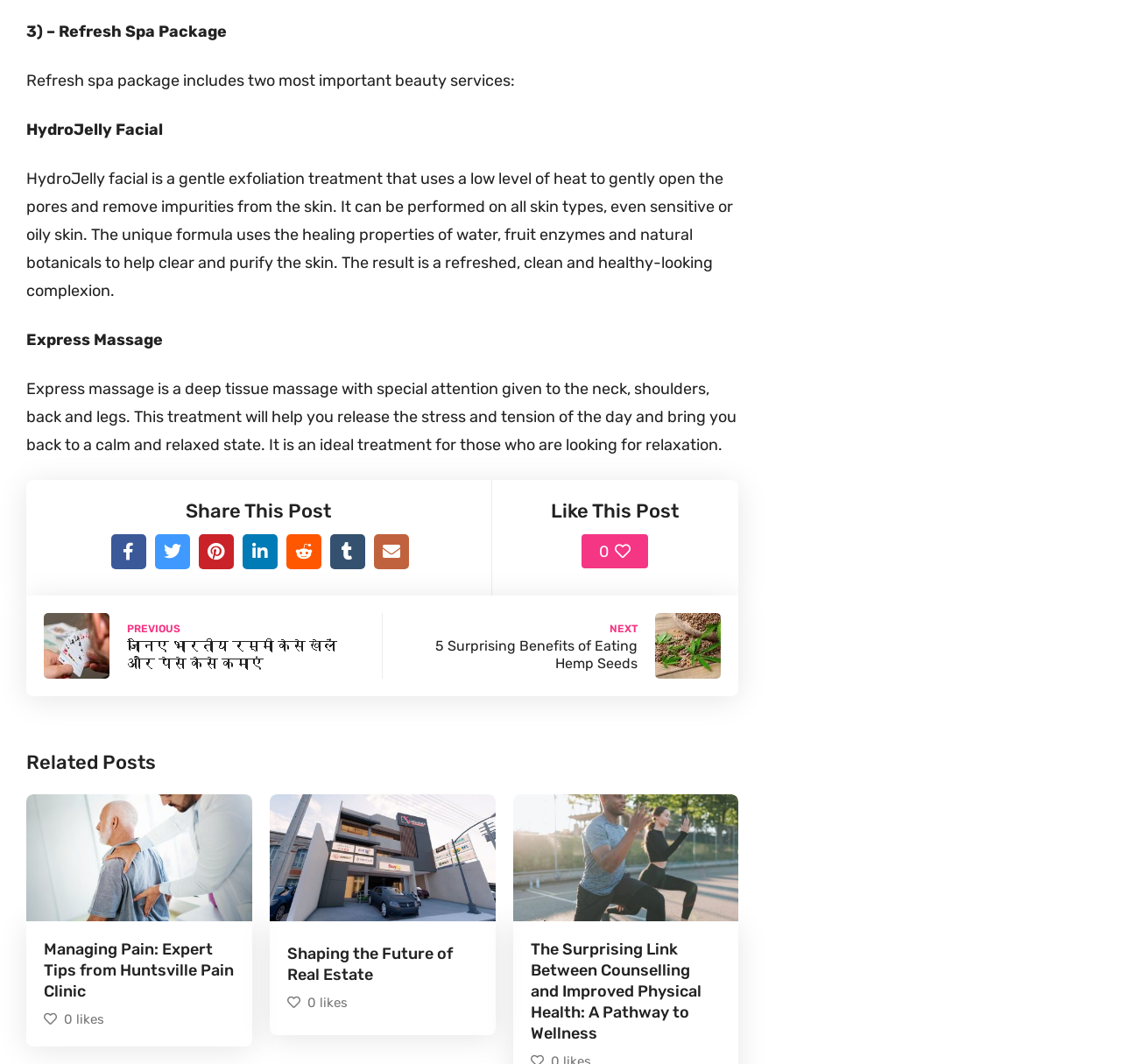Respond with a single word or phrase to the following question:
What is the name of the spa package?

Refresh Spa Package